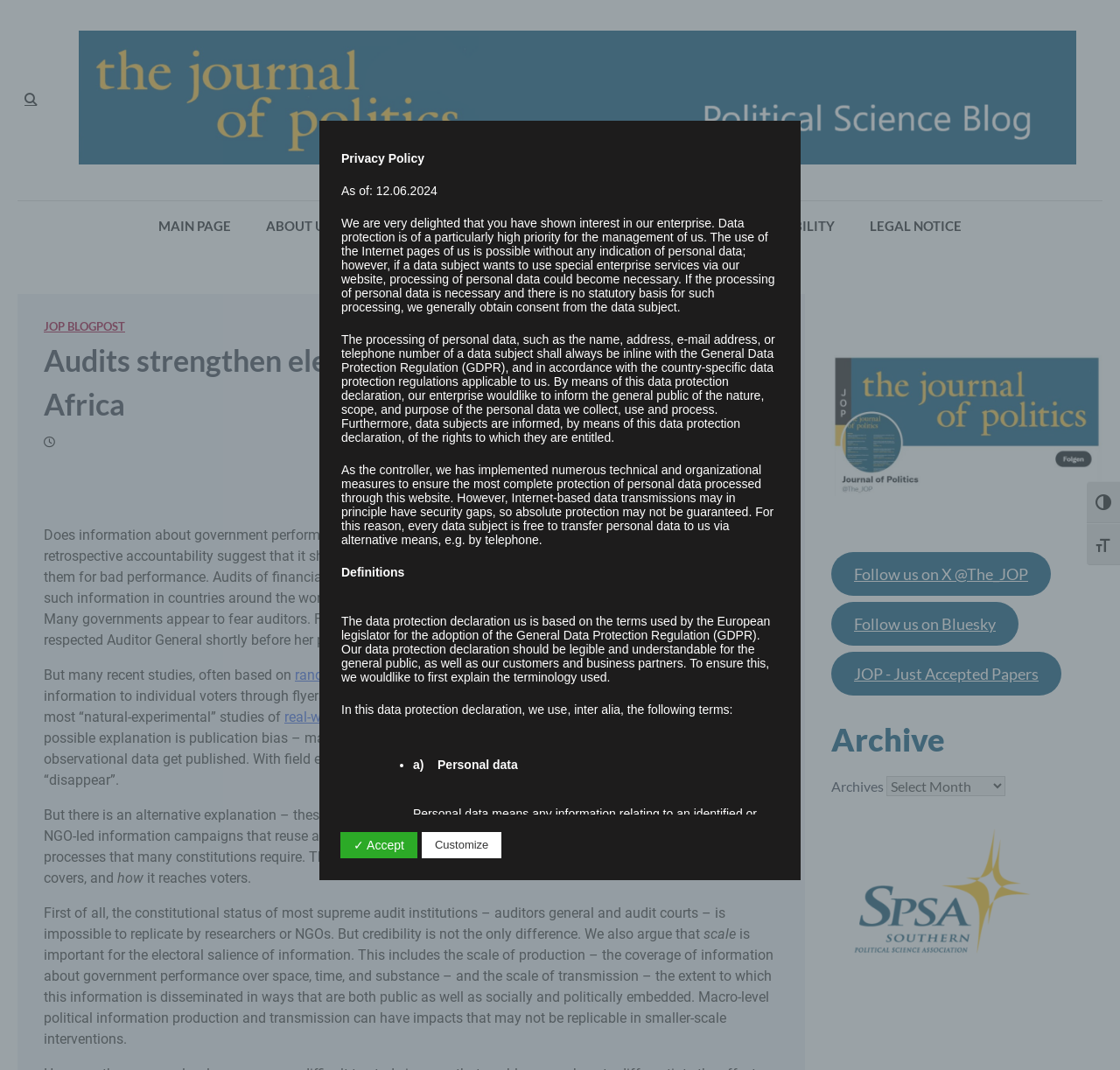Given the webpage screenshot and the description, determine the bounding box coordinates (top-left x, top-left y, bottom-right x, bottom-right y) that define the location of the UI element matching this description: randomized interventions

[0.263, 0.623, 0.403, 0.639]